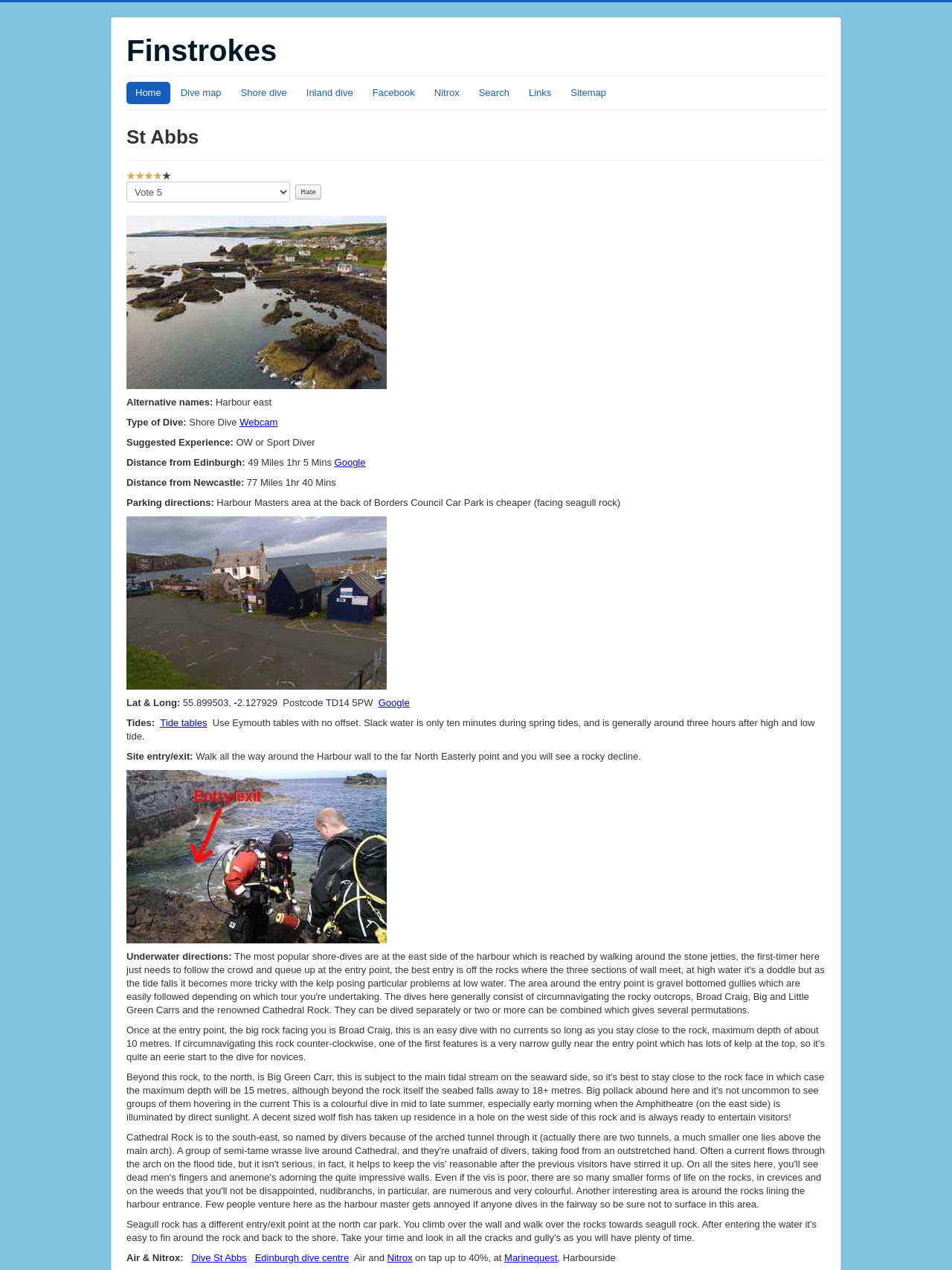What is the type of dive at St Abbs?
Answer the question with a single word or phrase derived from the image.

Shore Dive